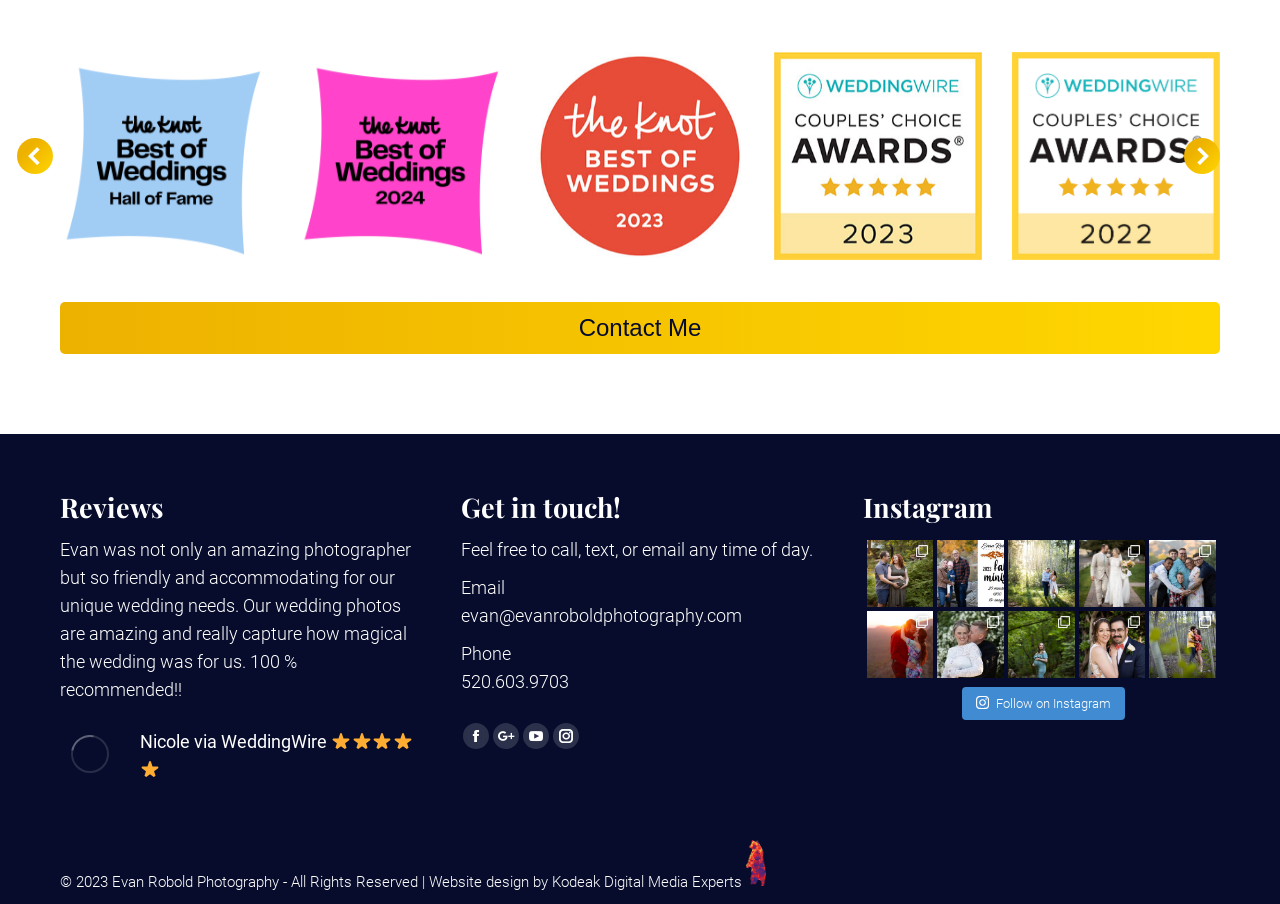Find the bounding box coordinates of the clickable element required to execute the following instruction: "View the photographer's reviews". Provide the coordinates as four float numbers between 0 and 1, i.e., [left, top, right, bottom].

[0.047, 0.54, 0.127, 0.58]